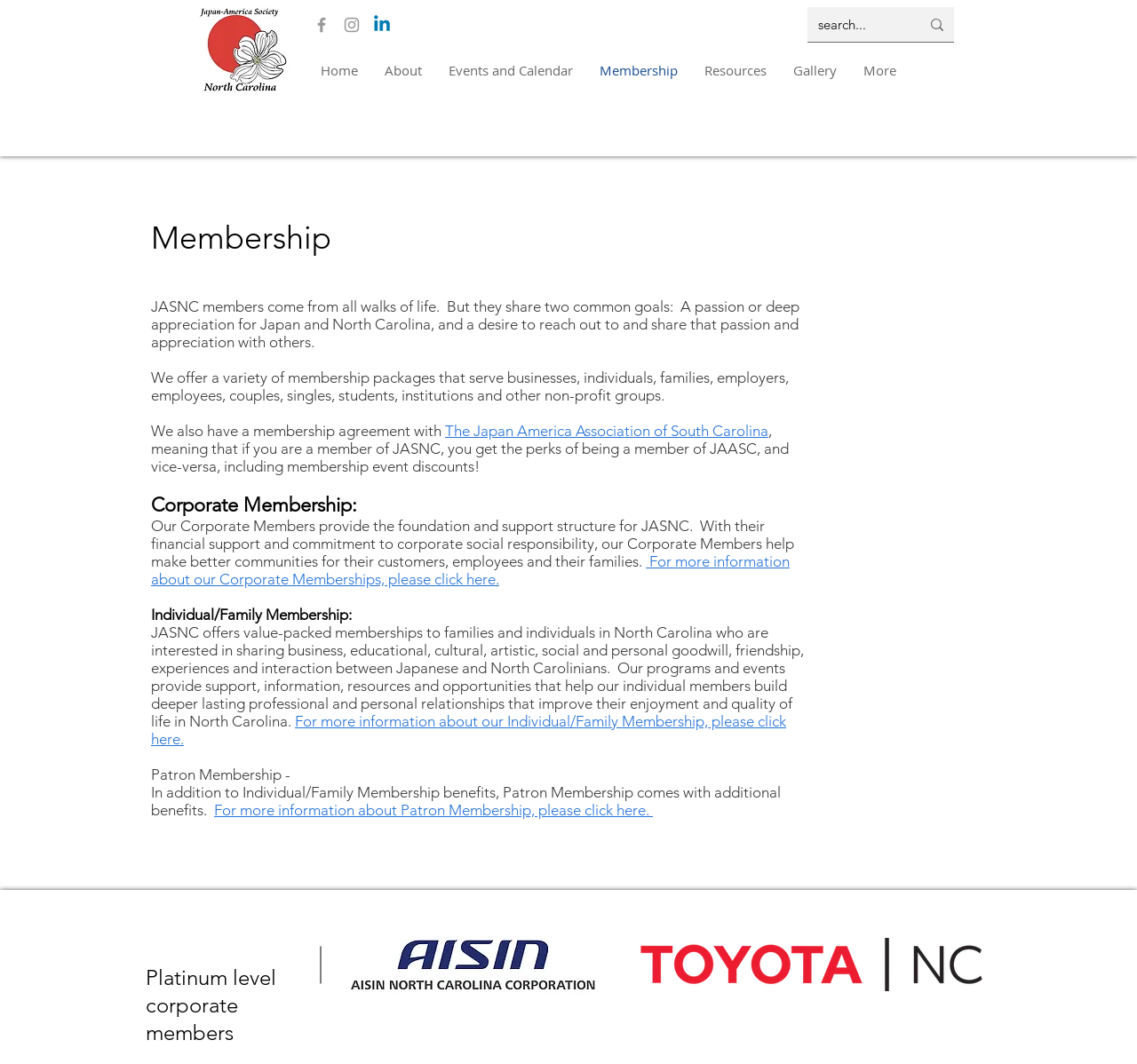Please identify the bounding box coordinates of the clickable region that I should interact with to perform the following instruction: "Search for something". The coordinates should be expressed as four float numbers between 0 and 1, i.e., [left, top, right, bottom].

[0.71, 0.007, 0.839, 0.04]